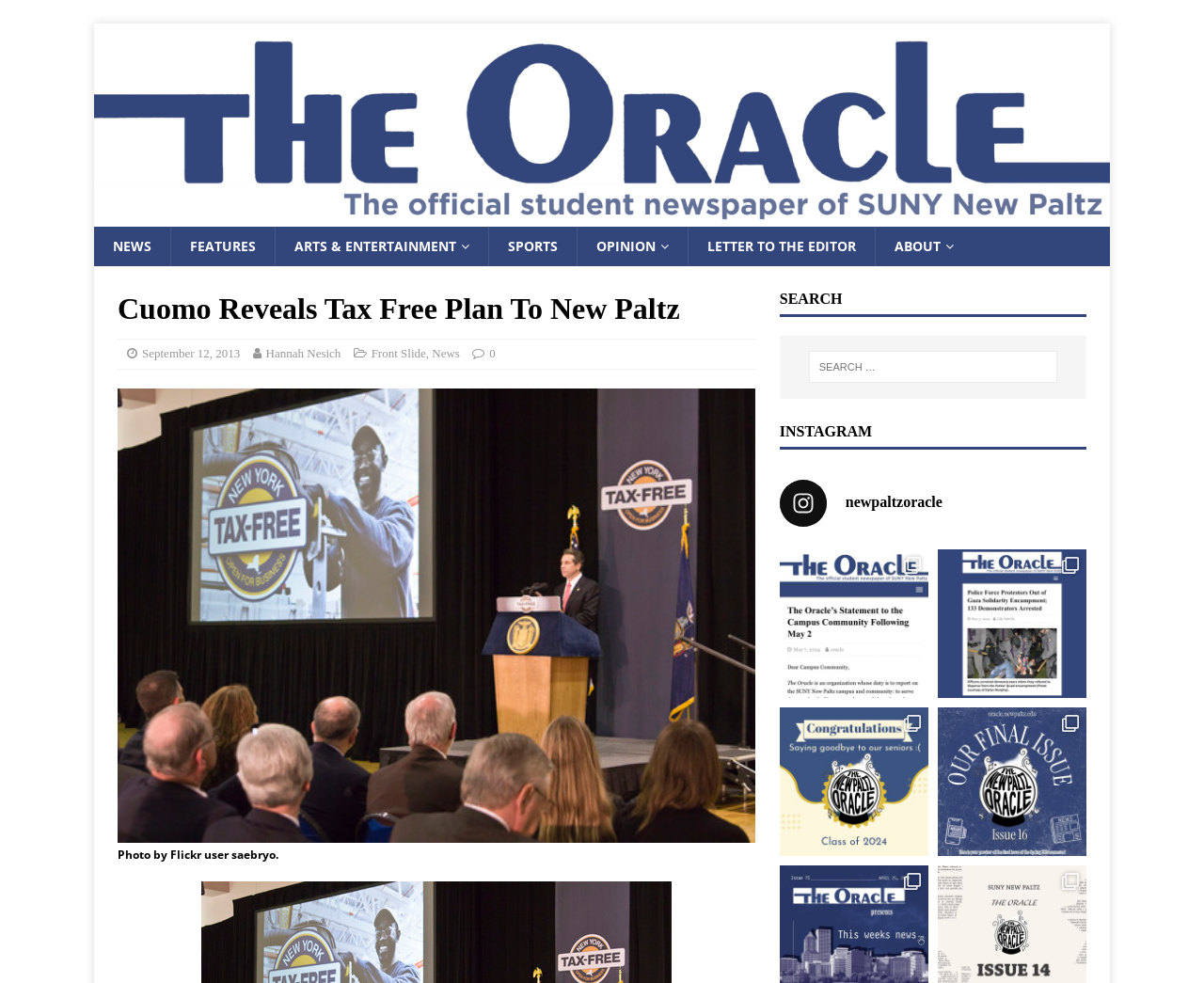Offer a detailed explanation of the webpage layout and contents.

This webpage appears to be the online version of a college newspaper, The New Paltz Oracle. At the top, there is a logo and a link to the newspaper's homepage. Below that, there are several links to different sections of the newspaper, including NEWS, FEATURES, ARTS & ENTERTAINMENT, SPORTS, OPINION, and LETTER TO THE EDITOR.

The main article on the page is titled "Cuomo Reveals Tax Free Plan To New Paltz" and is accompanied by a large image. The article's details, including the date and author, are listed below the title. There are also links to related categories, such as "Front Slide" and "News".

To the right of the main article, there is a search bar and a heading that says "INSTAGRAM". Below that, there is a link to the newspaper's Instagram account, as well as several links to recent posts, including a statement from the newspaper calling for amnesty for students and faculty who exercised their right to free speech, an article about pro-Palestine encampment protestors being arrested, a farewell message to graduating seniors, and an announcement about the final issue of the semester.

Throughout the page, there are several images, including the logo, the main article's image, and images accompanying the Instagram posts. The overall layout is organized, with clear headings and concise text.